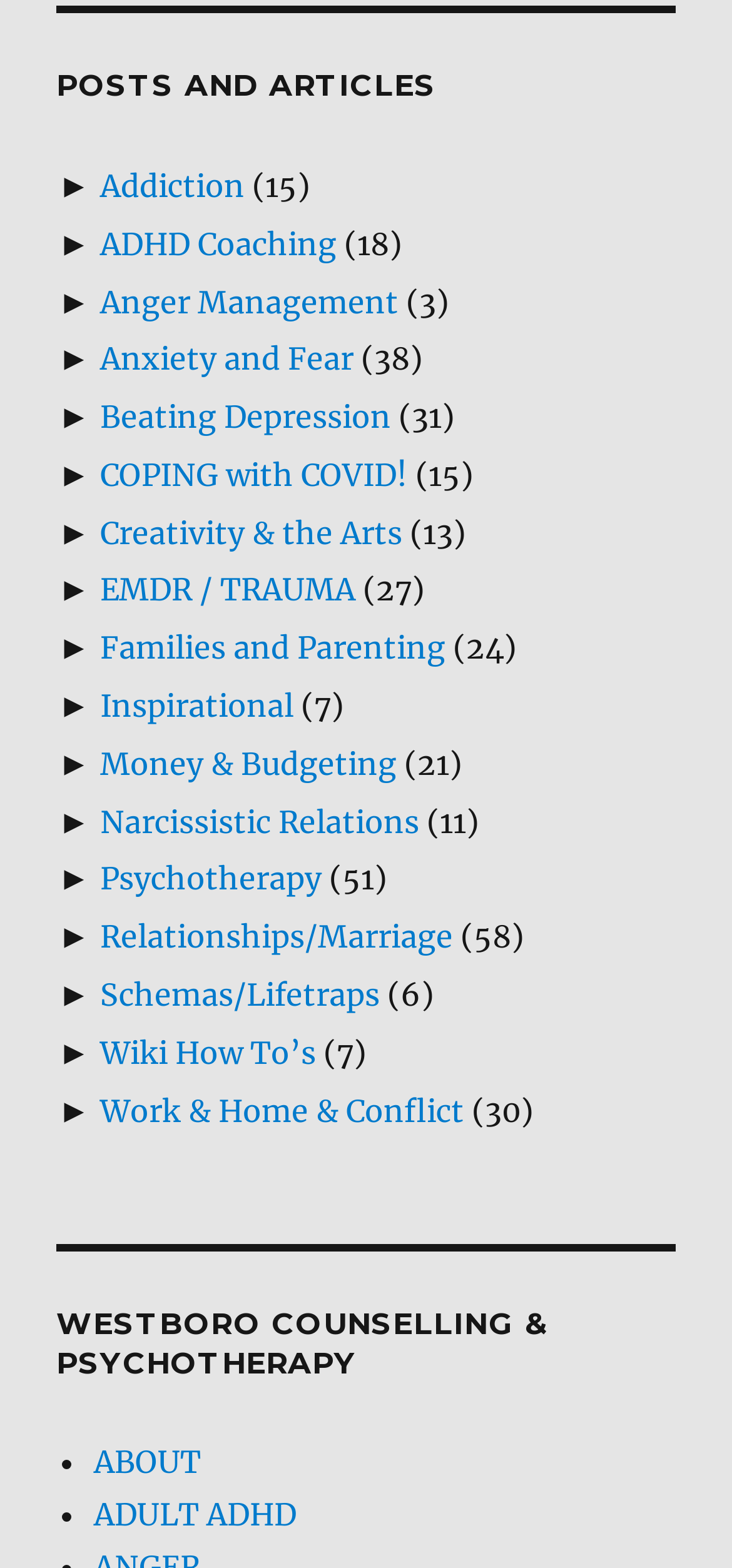Provide the bounding box coordinates of the HTML element described by the text: "Families and Parenting".

[0.136, 0.401, 0.608, 0.425]